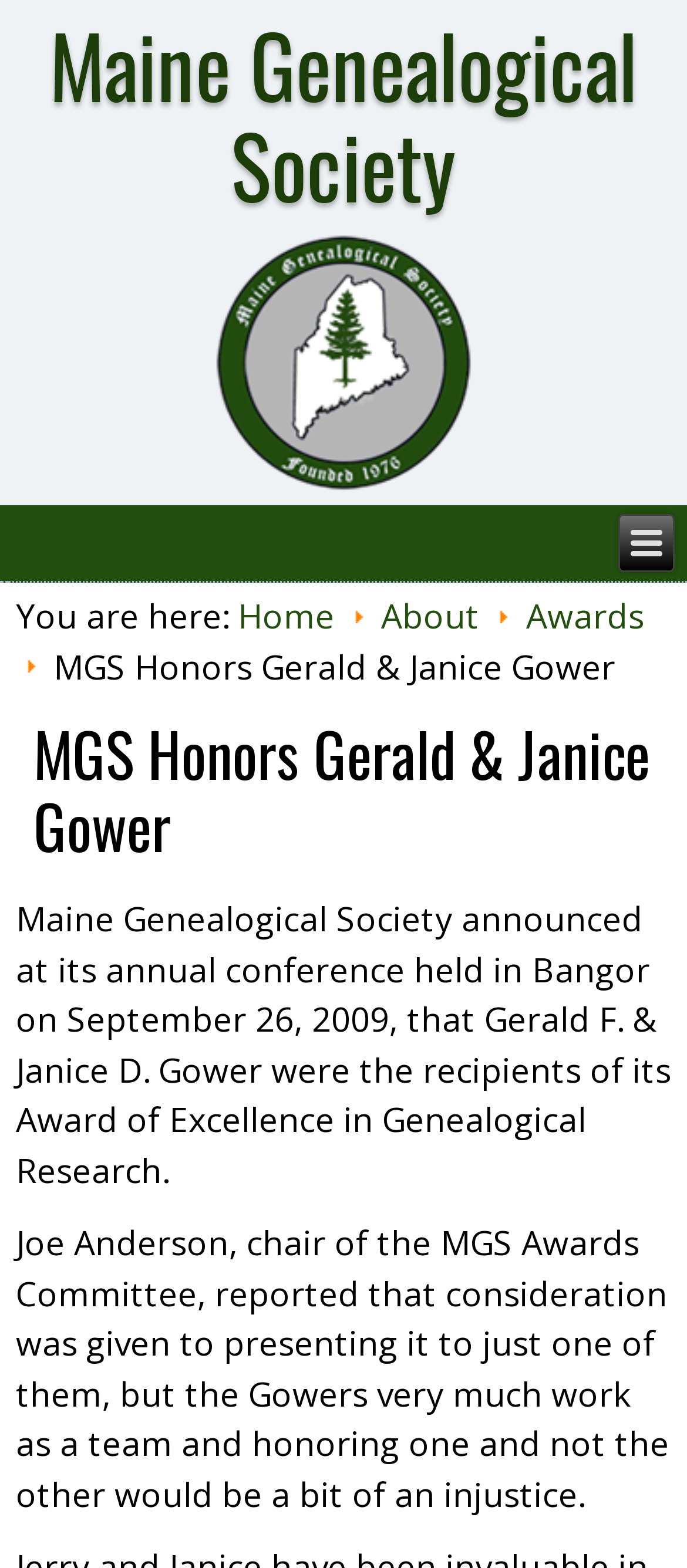Refer to the screenshot and give an in-depth answer to this question: What is the name of the organization?

I found the answer by looking at the heading element 'Maine Genealogical Society' which is located at the top of the webpage, indicating that it is the name of the organization.